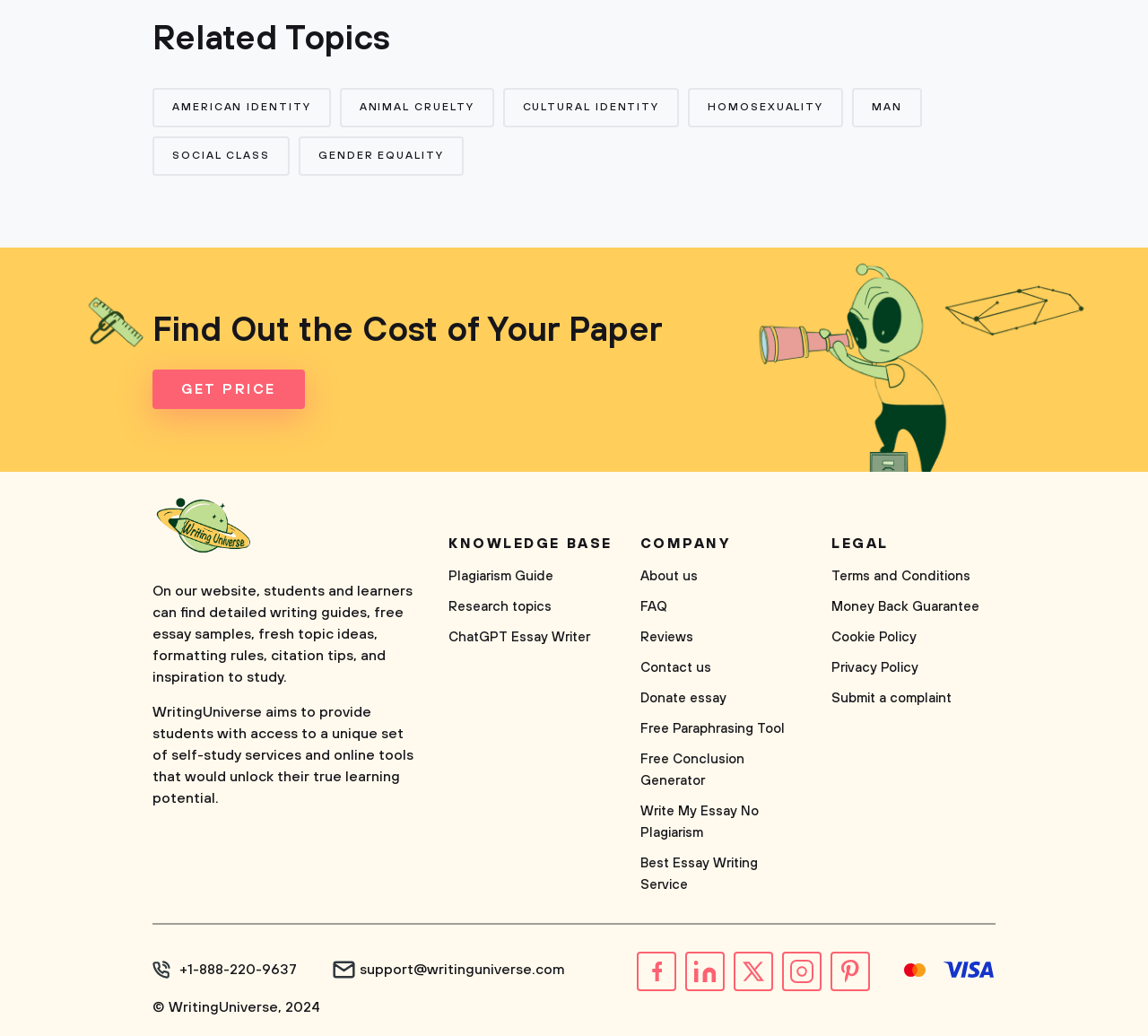Please identify the coordinates of the bounding box for the clickable region that will accomplish this instruction: "Learn about 'AMERICAN IDENTITY'".

[0.133, 0.085, 0.288, 0.123]